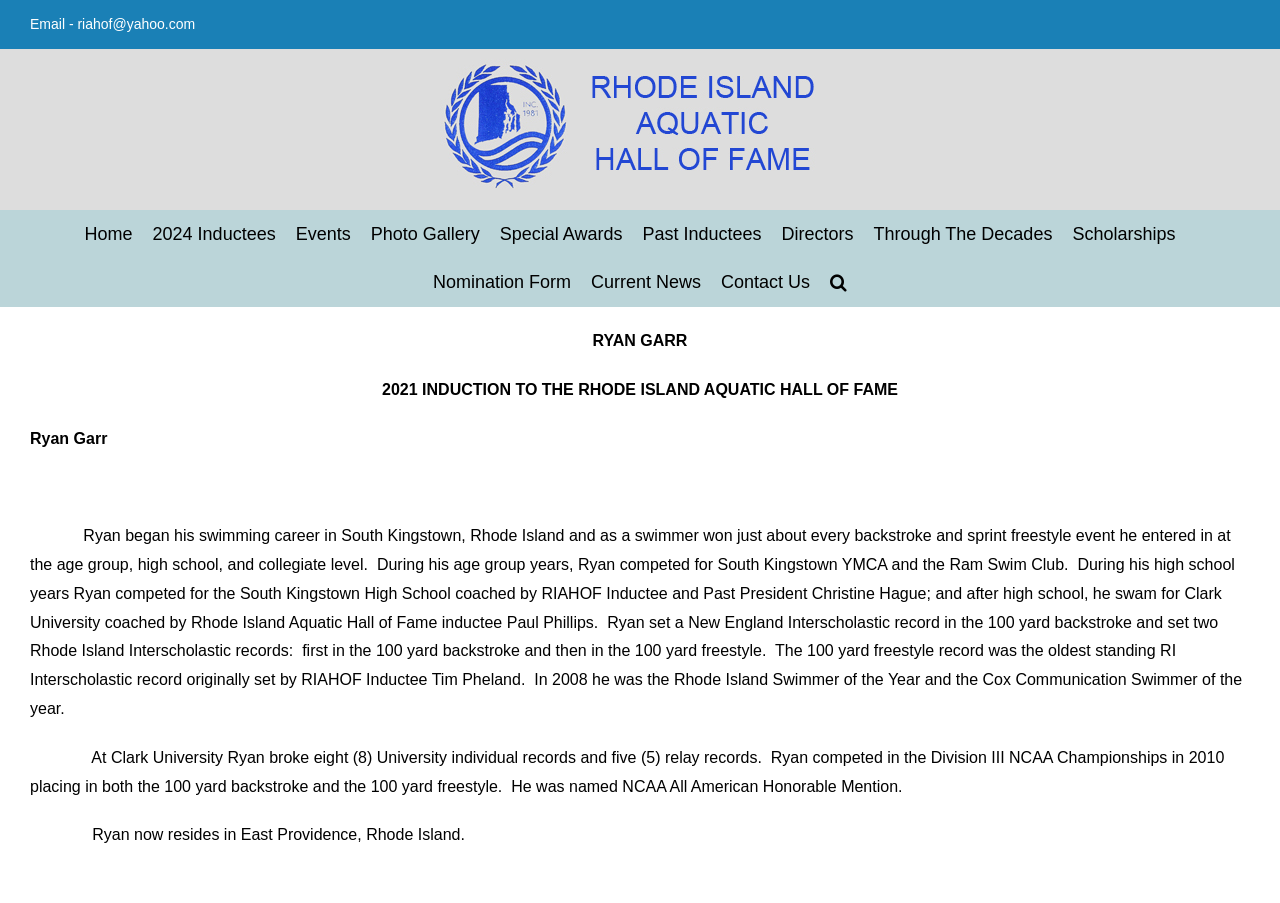Determine the bounding box for the HTML element described here: "Home". The coordinates should be given as [left, top, right, bottom] with each number being a float between 0 and 1.

[0.066, 0.233, 0.104, 0.286]